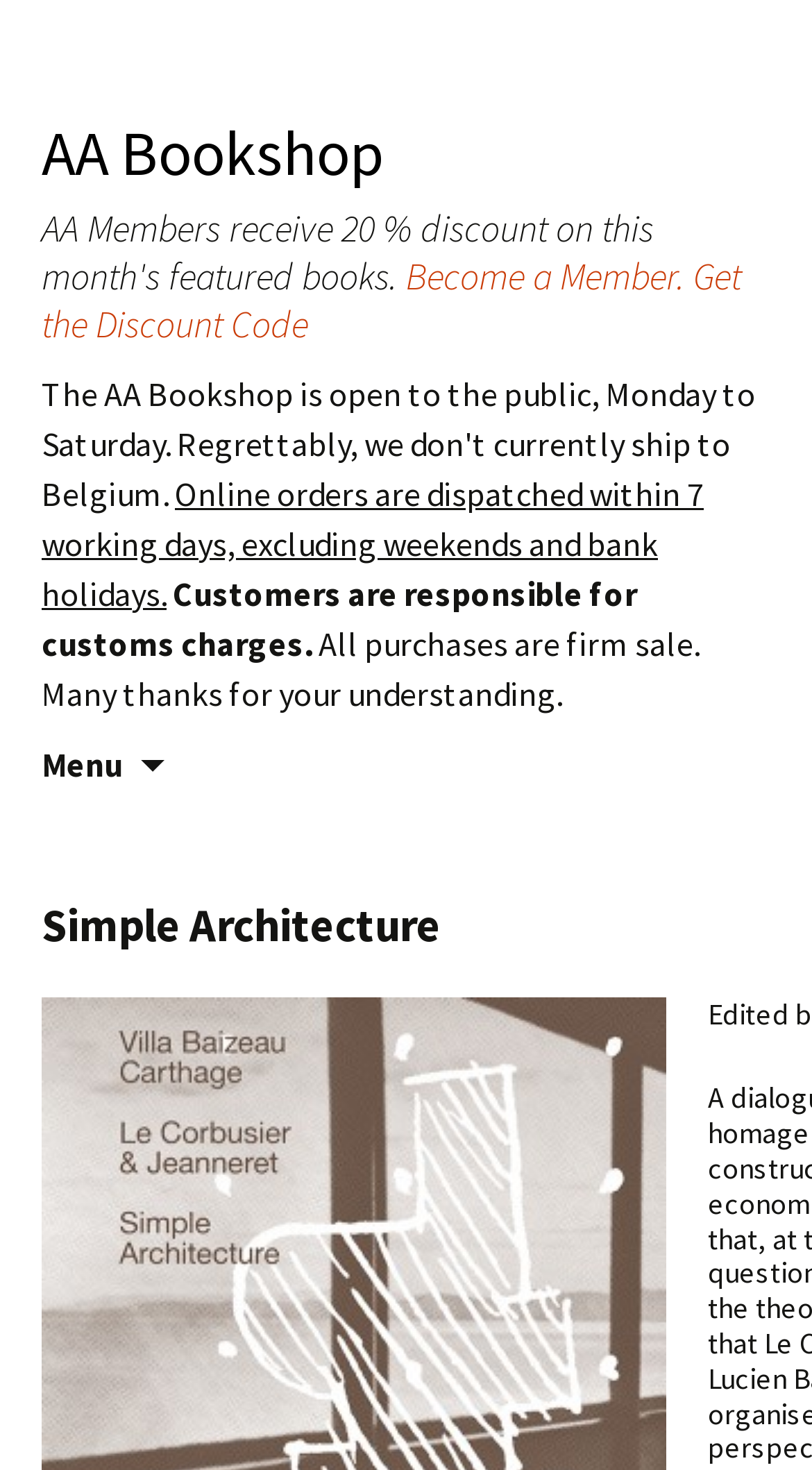Create a detailed narrative of the webpage’s visual and textual elements.

The webpage is an online bookshop specializing in architecture books, with a focus on publications from the Architectural Association. At the top of the page, there is a prominent heading "AA Bookshop" with a link to the same name. Below this, there is a notification for AA members, informing them of a 20% discount on featured books, with links to become a member and get the discount code.

On the left side of the page, there is a section with three paragraphs of text, providing information about online orders, customs charges, and the firm sale policy. This section takes up about a quarter of the page's width.

On the right side of the page, there is a menu heading with an icon, accompanied by a "Skip to content" link. Below this, there is a header section with a heading "Simple Architecture", which is also a link. This section spans the full width of the page.

At the very bottom of the page, there is another link to "Simple Architecture", which is likely a footer link. Overall, the page has a simple and clean layout, with a focus on providing information about the bookshop and its offerings.